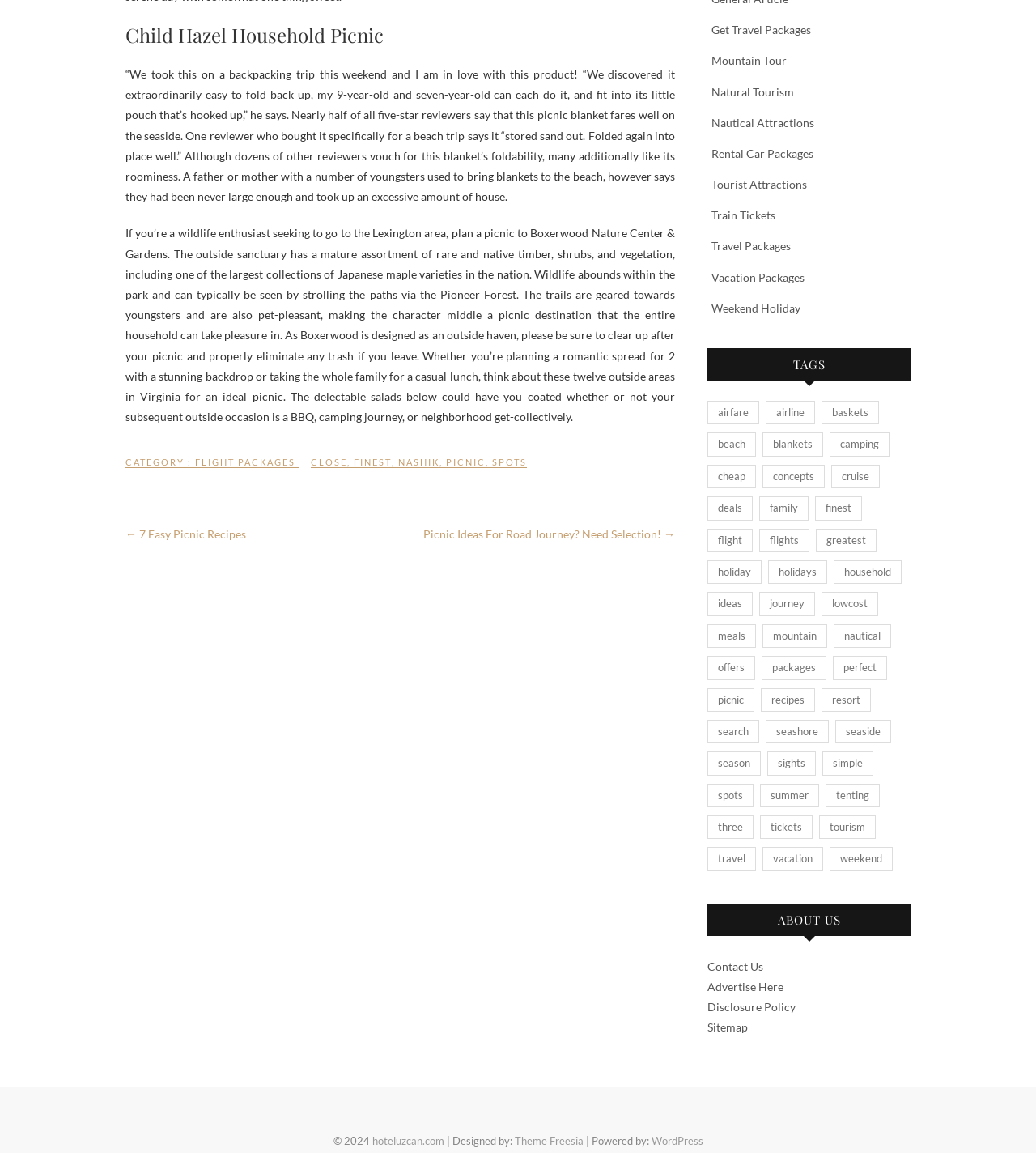Please find the bounding box coordinates of the element that you should click to achieve the following instruction: "Read about 'Boxerwood Nature Center & Gardens'". The coordinates should be presented as four float numbers between 0 and 1: [left, top, right, bottom].

[0.121, 0.196, 0.652, 0.367]